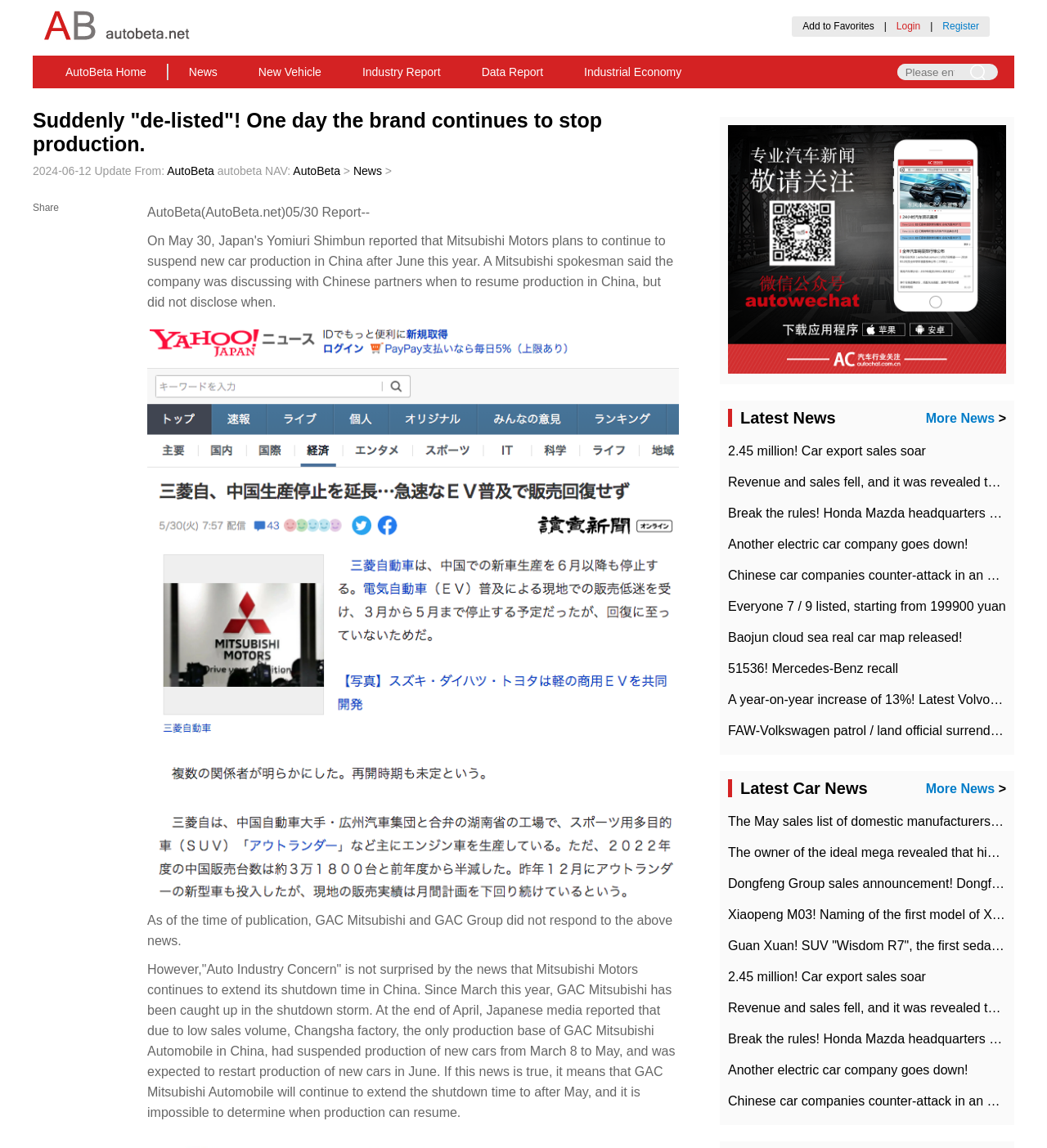Based on the element description Add to Favorites, identify the bounding box coordinates for the UI element. The coordinates should be in the format (top-left x, top-left y, bottom-right x, bottom-right y) and within the 0 to 1 range.

[0.767, 0.018, 0.835, 0.028]